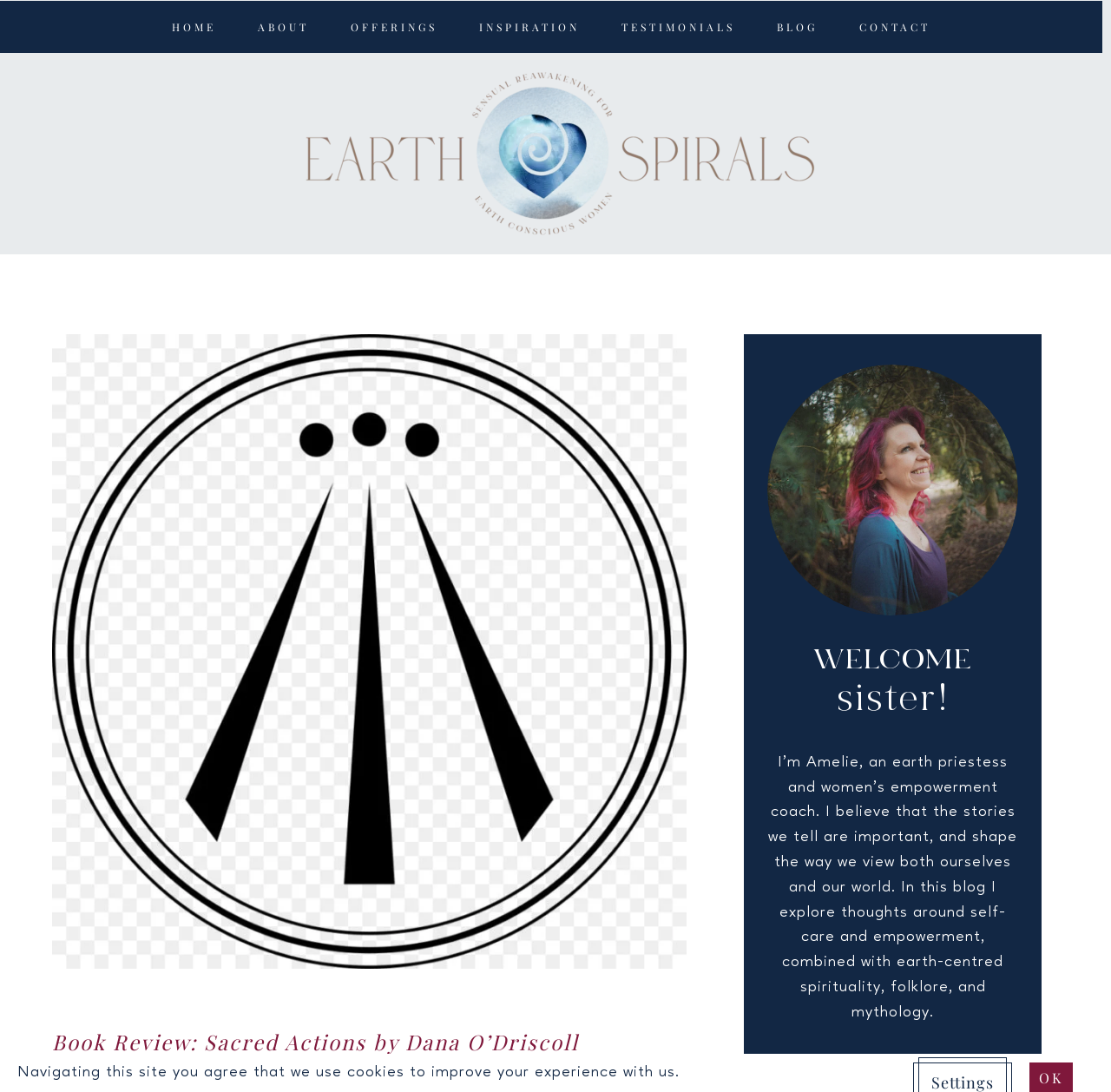Locate the bounding box coordinates of the clickable region to complete the following instruction: "Click the 'DISCOVERY SESSION' link."

[0.309, 0.029, 0.467, 0.064]